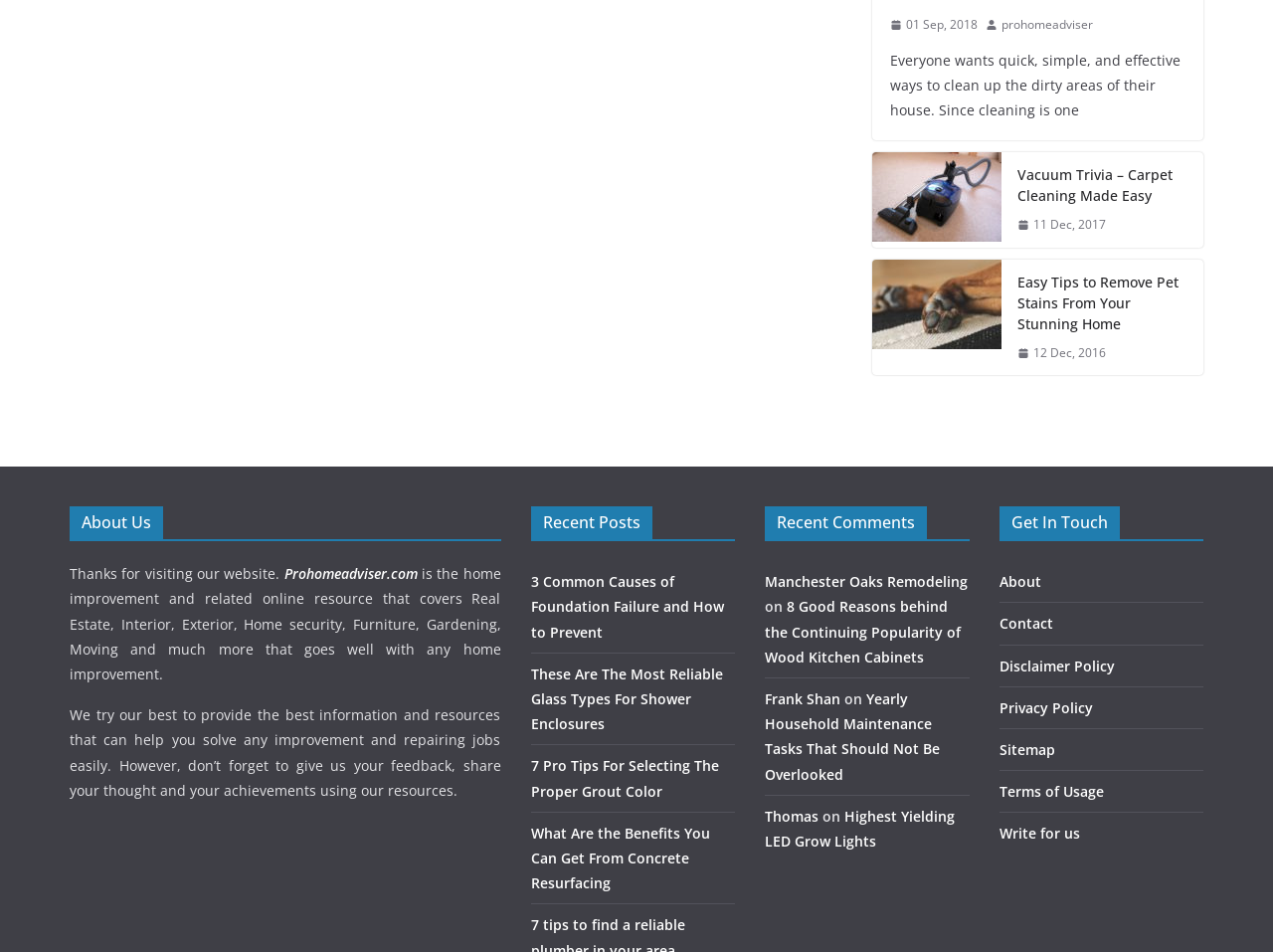Answer the question briefly using a single word or phrase: 
What is the 'Get In Touch' section for?

Contact information